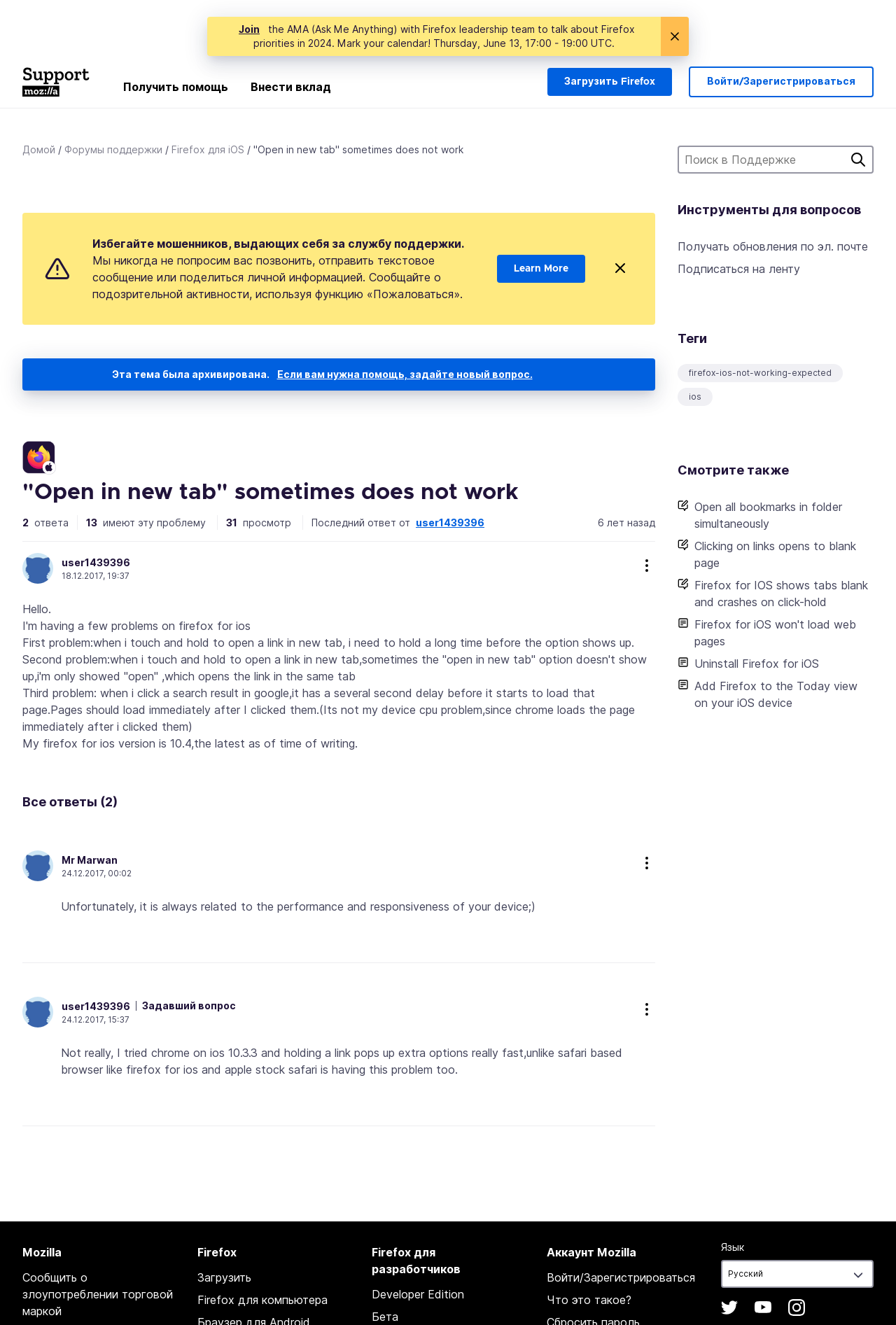Given the webpage screenshot and the description, determine the bounding box coordinates (top-left x, top-left y, bottom-right x, bottom-right y) that define the location of the UI element matching this description: 24.12.2017, 15:37

[0.069, 0.765, 0.263, 0.774]